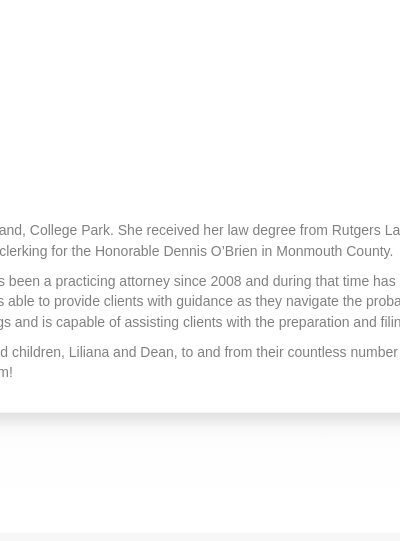Use a single word or phrase to answer the question: 
How many children does Amy have?

Two